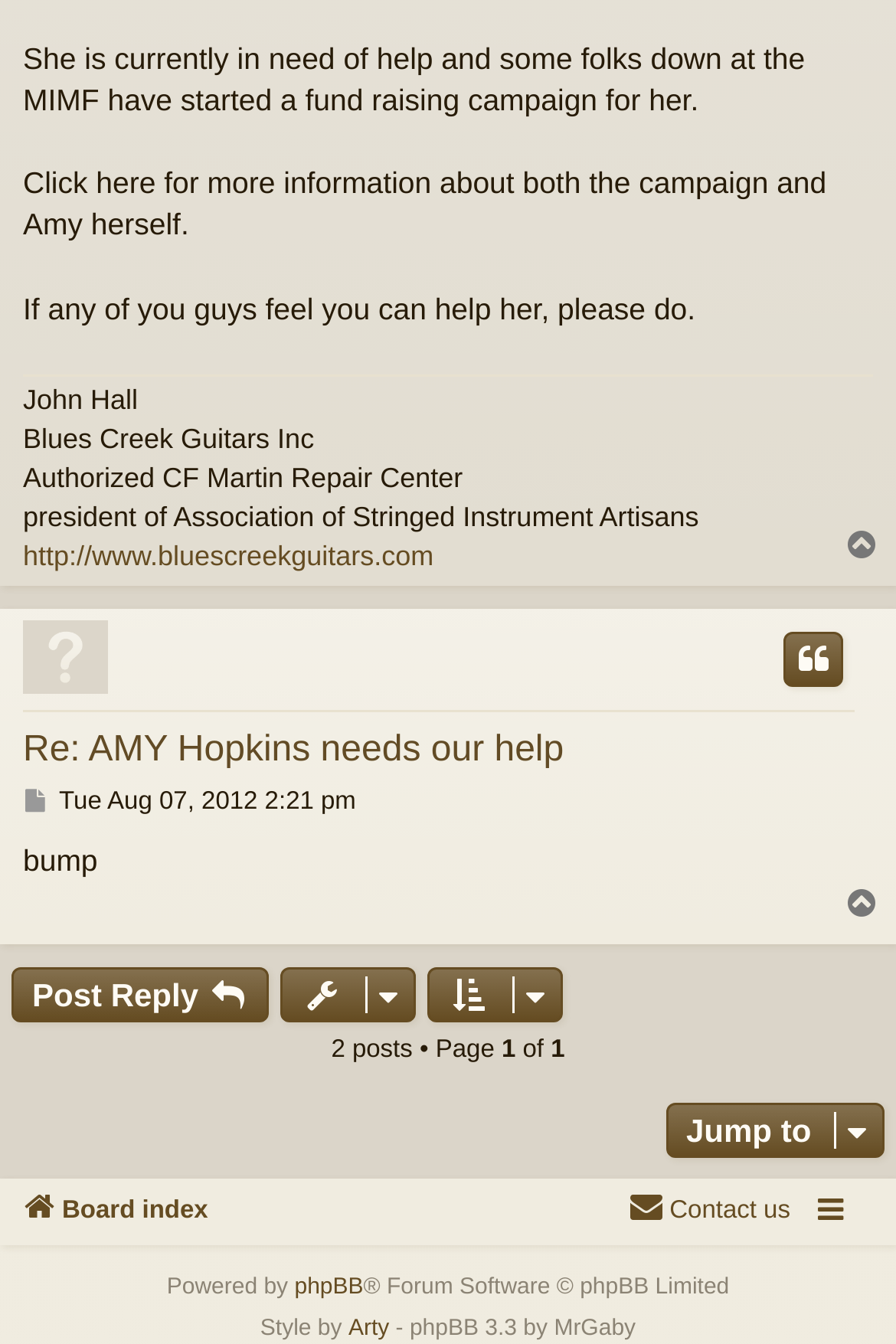What is the topic of the current discussion? Based on the screenshot, please respond with a single word or phrase.

AMY Hopkins needs our help